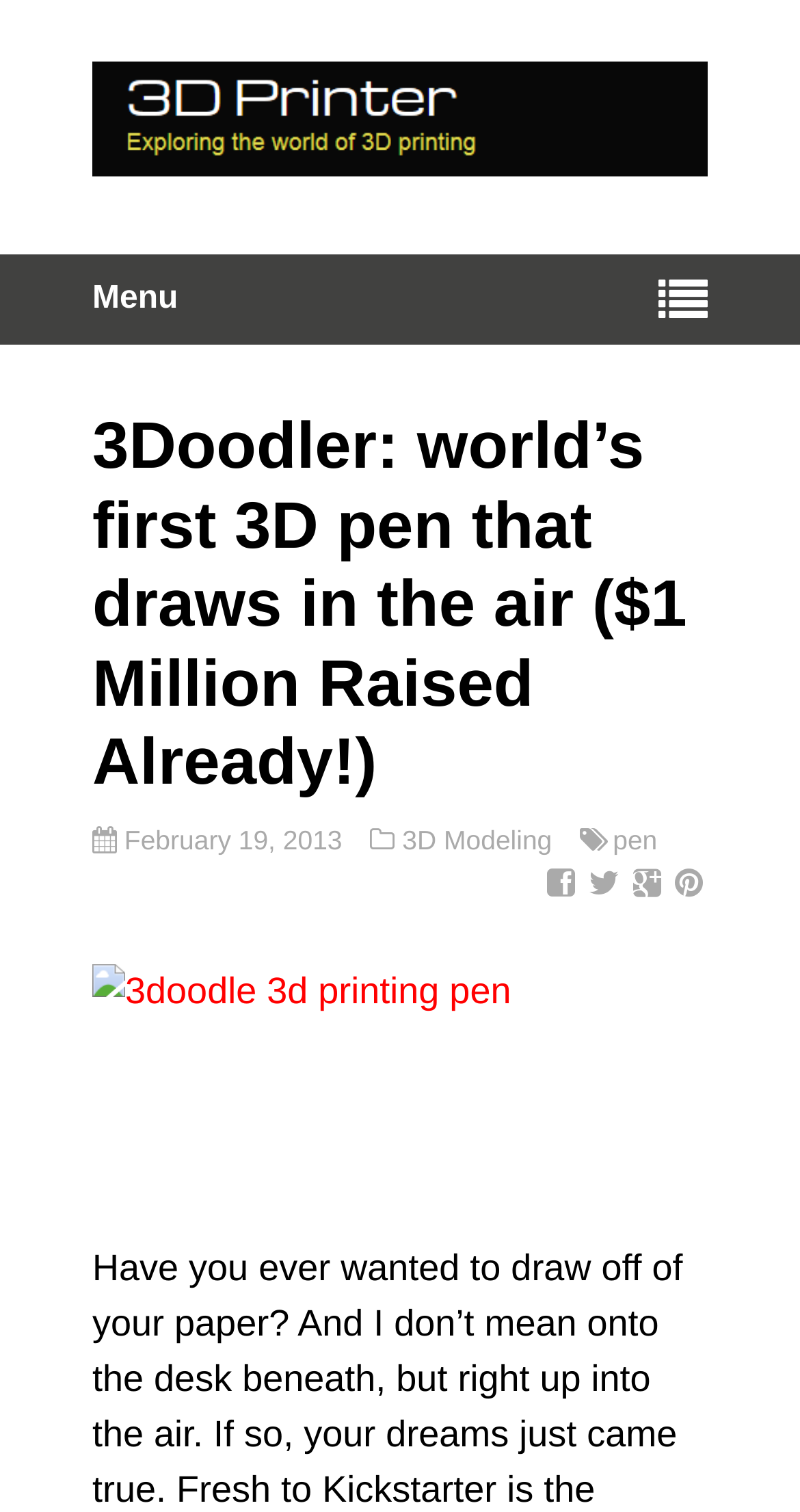What is the date of the article?
Your answer should be a single word or phrase derived from the screenshot.

February 19, 2013